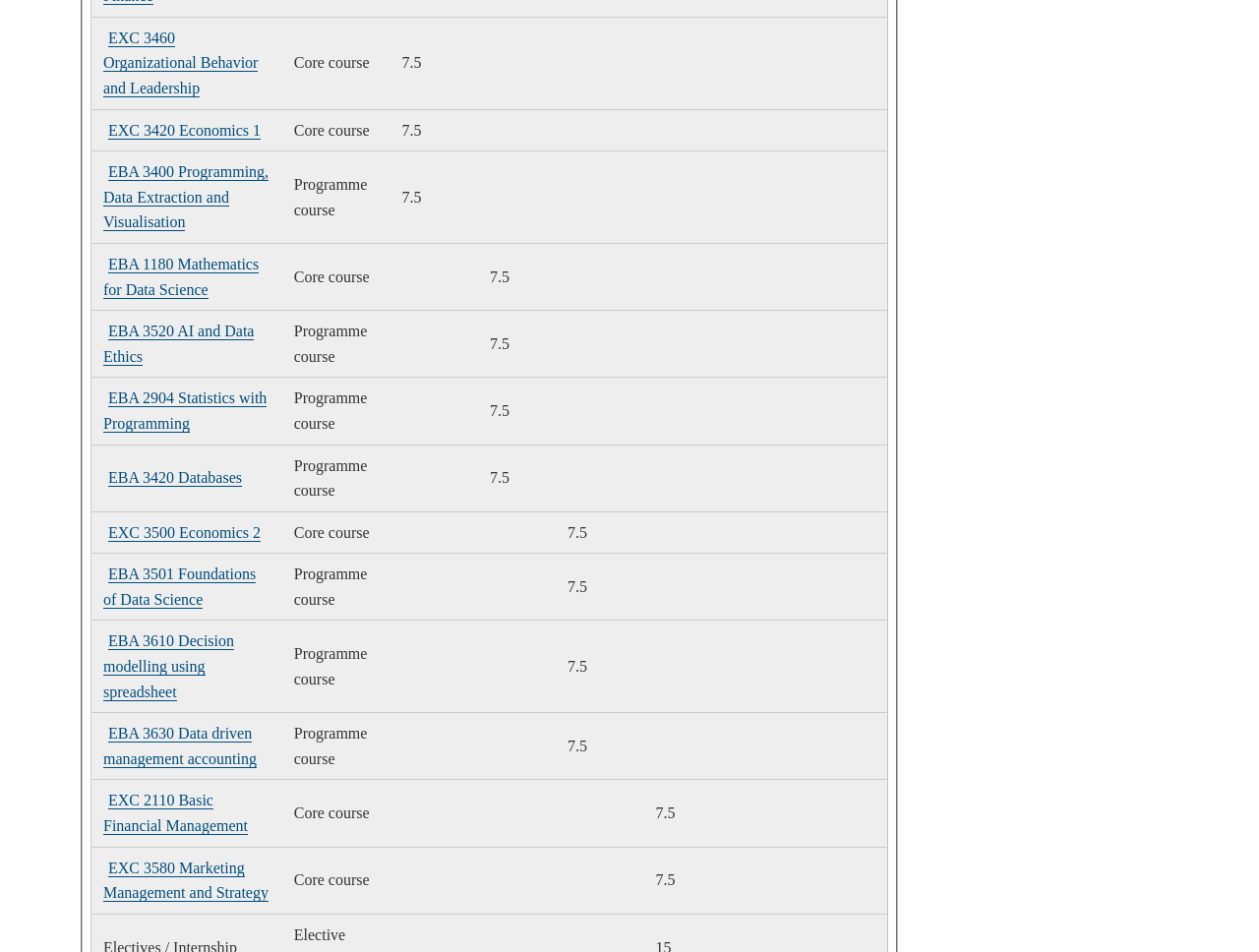Answer the question below using just one word or a short phrase: 
What type of course is EBA 3520?

Programme course